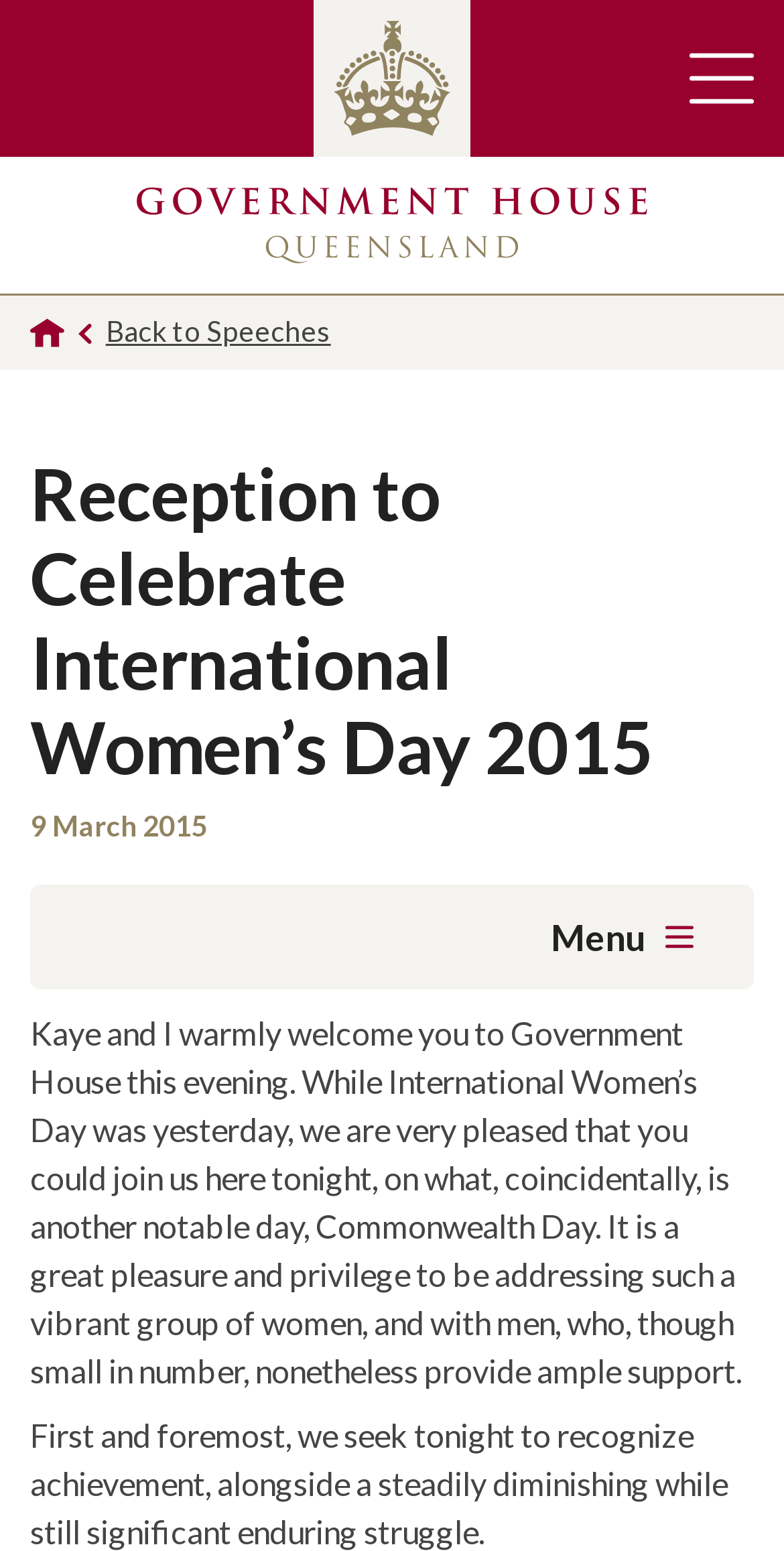Given the content of the image, can you provide a detailed answer to the question?
Who is addressing the group?

I found out who is addressing the group by reading the static text on the webpage, which starts with 'Kaye and I warmly welcome you to Government House this evening...' implying that the speaker is the one addressing the group.